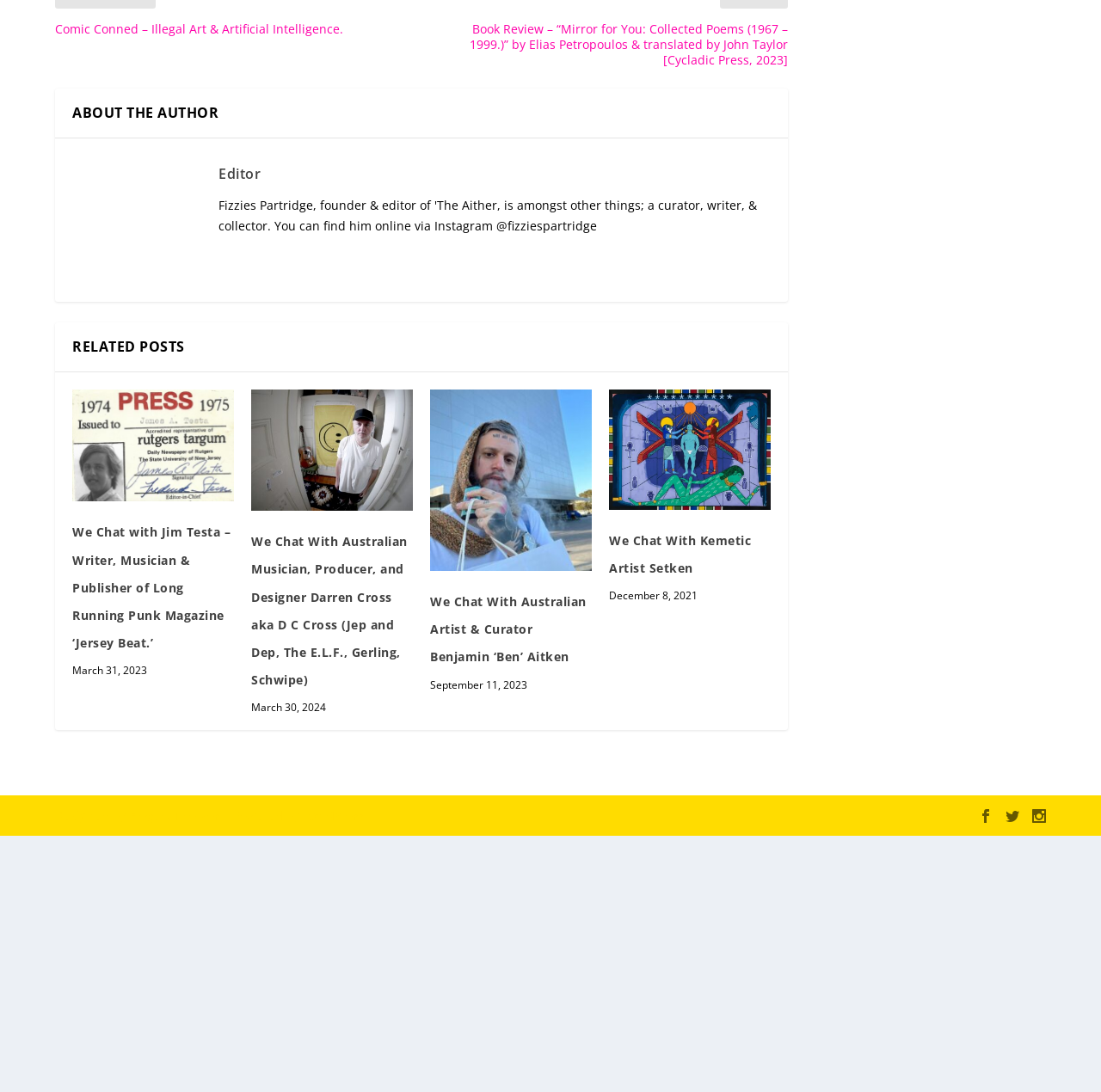Show me the bounding box coordinates of the clickable region to achieve the task as per the instruction: "View the author's profile".

[0.198, 0.235, 0.237, 0.253]